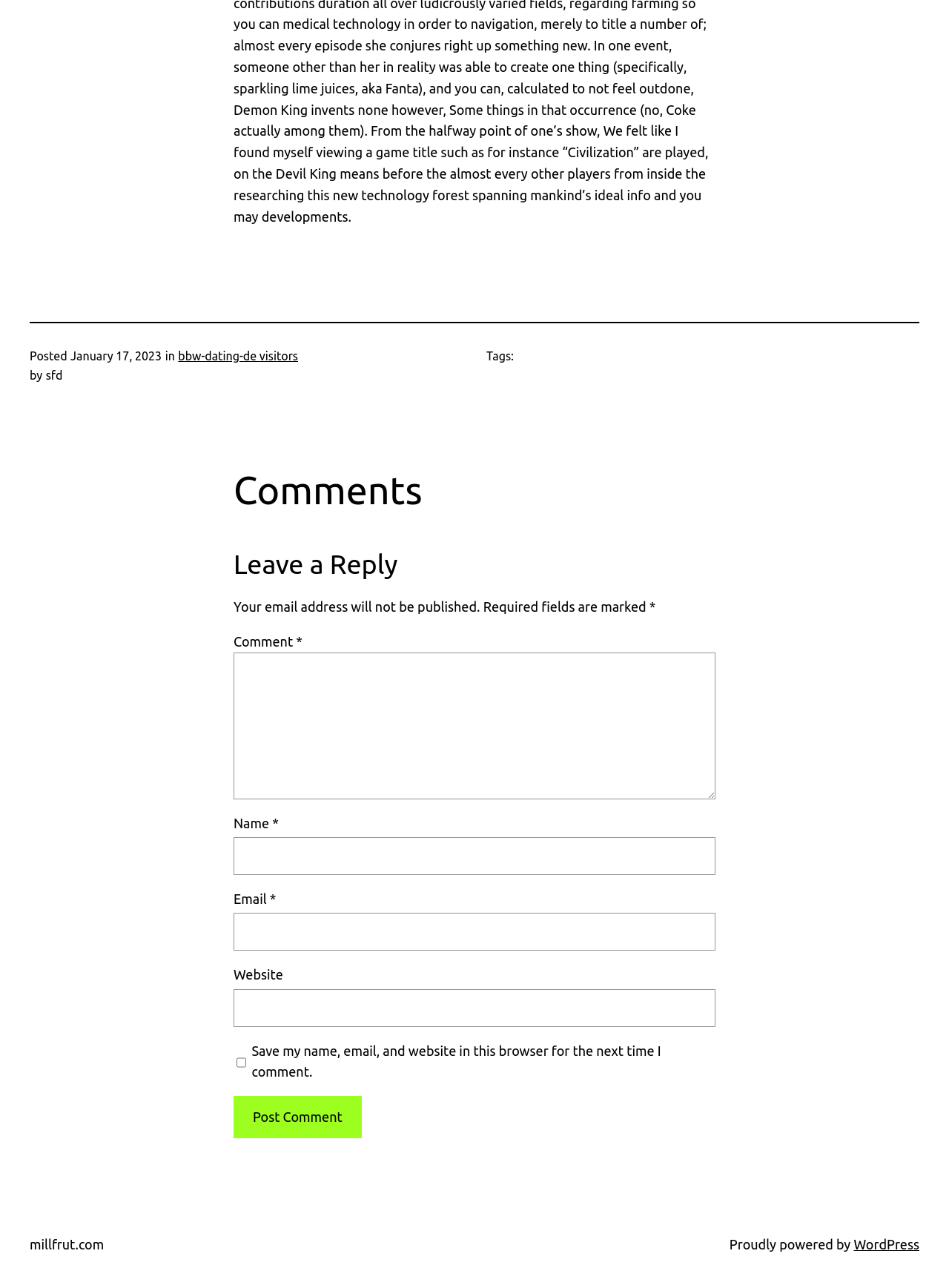Using the provided description parent_node: Name * name="author", find the bounding box coordinates for the UI element. Provide the coordinates in (top-left x, top-left y, bottom-right x, bottom-right y) format, ensuring all values are between 0 and 1.

[0.246, 0.65, 0.754, 0.679]